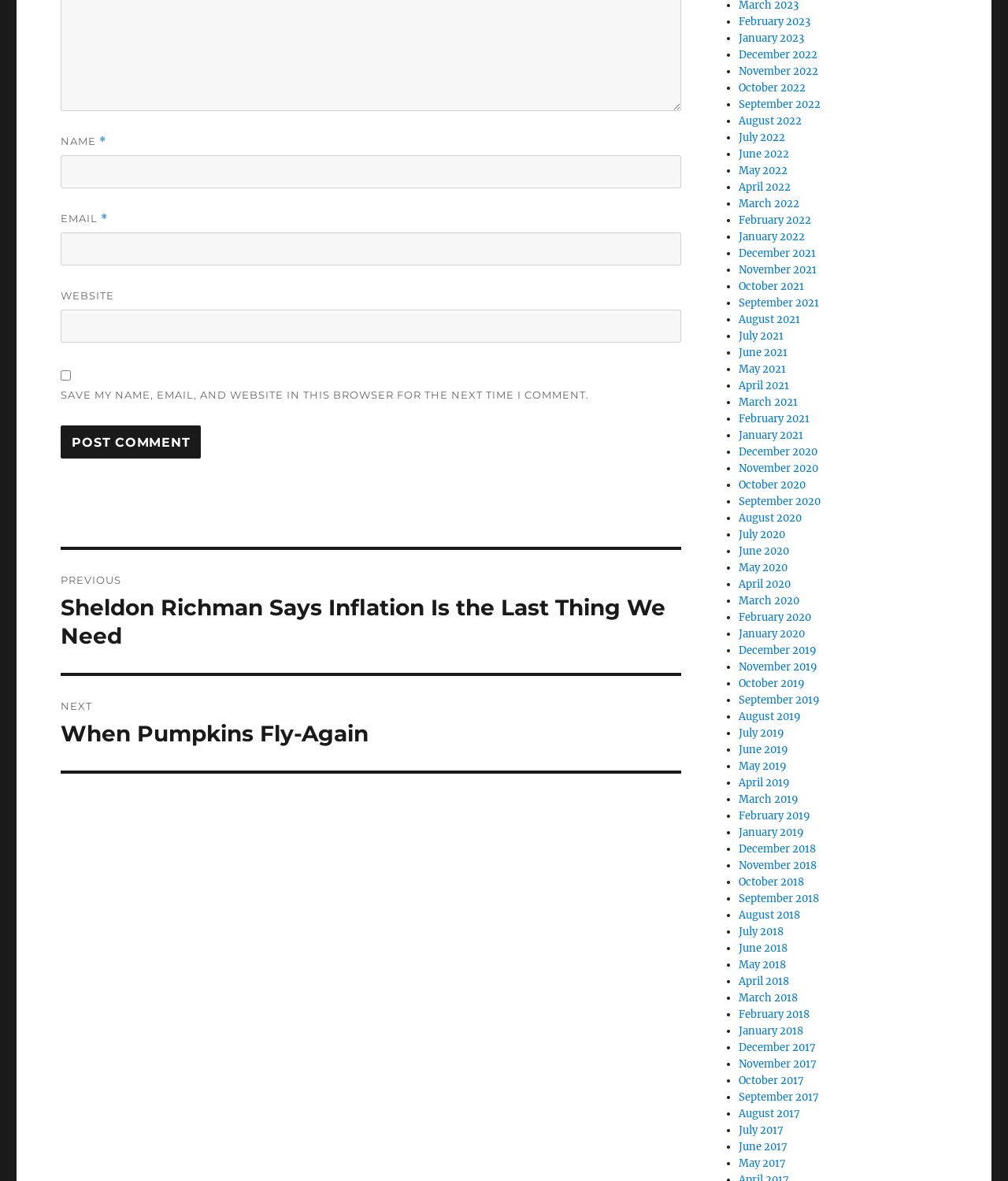Determine the bounding box coordinates for the UI element described. Format the coordinates as (top-left x, top-left y, bottom-right x, bottom-right y) and ensure all values are between 0 and 1. Element description: July 2018

[0.733, 0.783, 0.777, 0.795]